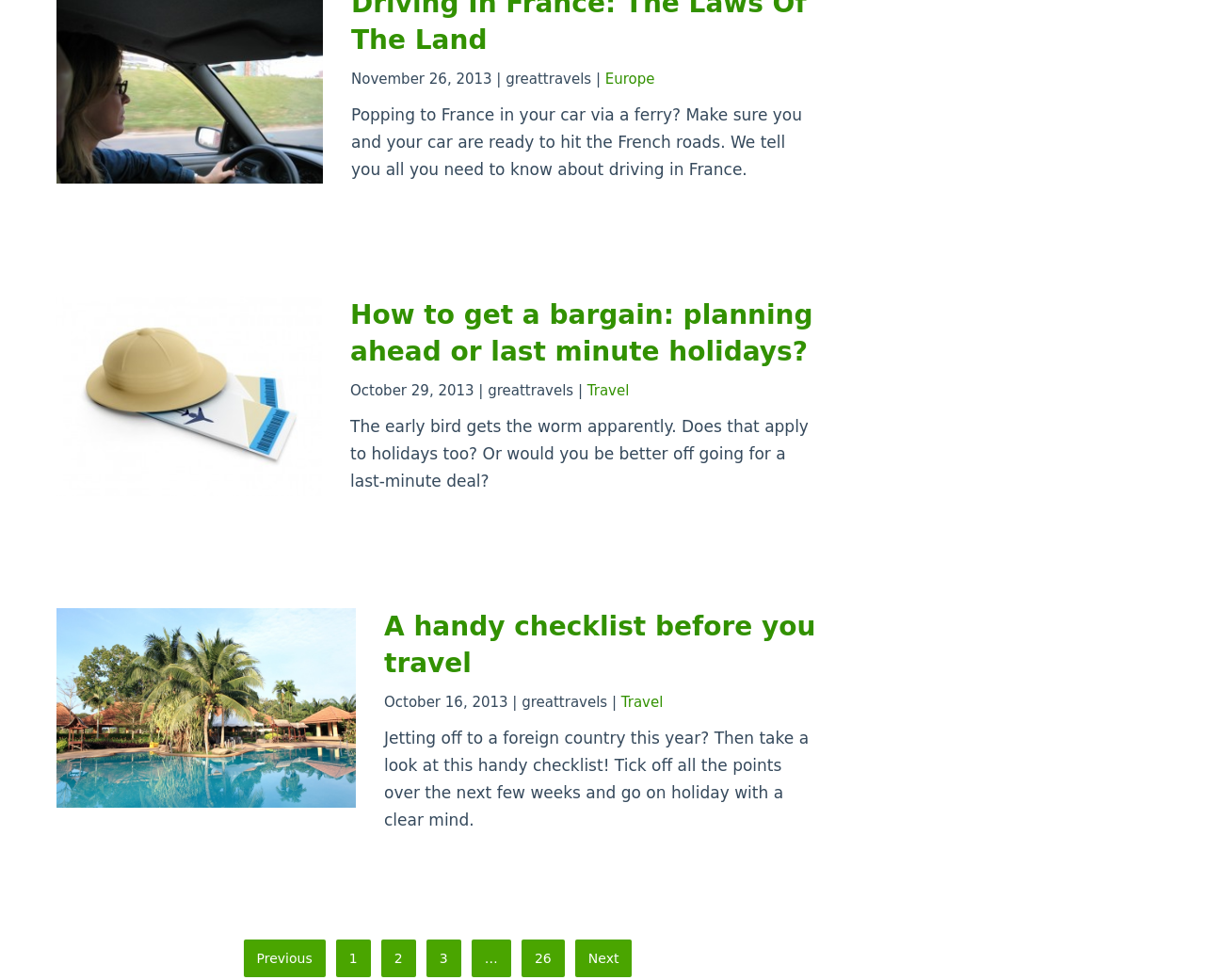Find the bounding box coordinates of the clickable area that will achieve the following instruction: "Click on 'Europe'".

[0.502, 0.072, 0.543, 0.09]